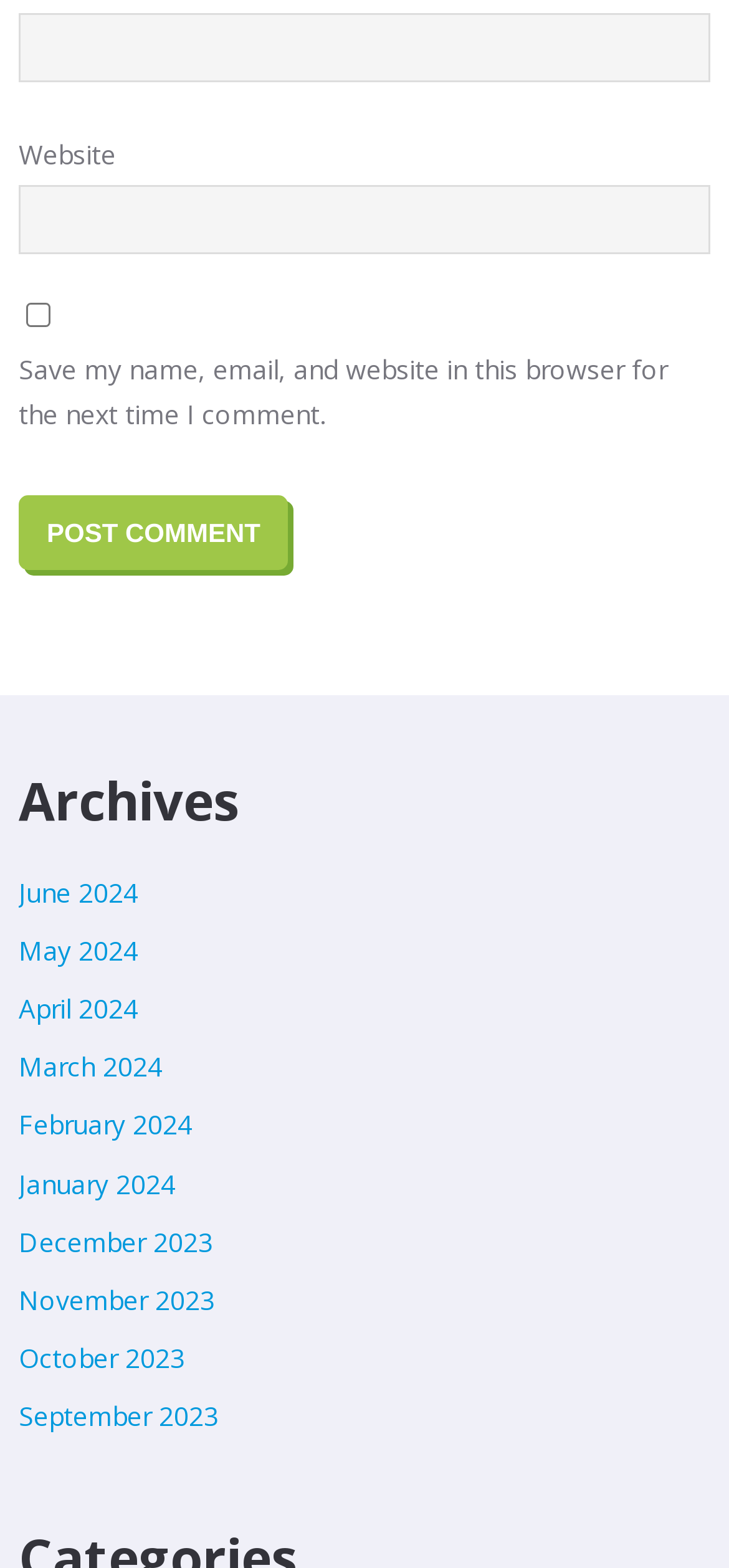From the element description name="submit" value="Post Comment", predict the bounding box coordinates of the UI element. The coordinates must be specified in the format (top-left x, top-left y, bottom-right x, bottom-right y) and should be within the 0 to 1 range.

[0.026, 0.316, 0.396, 0.364]